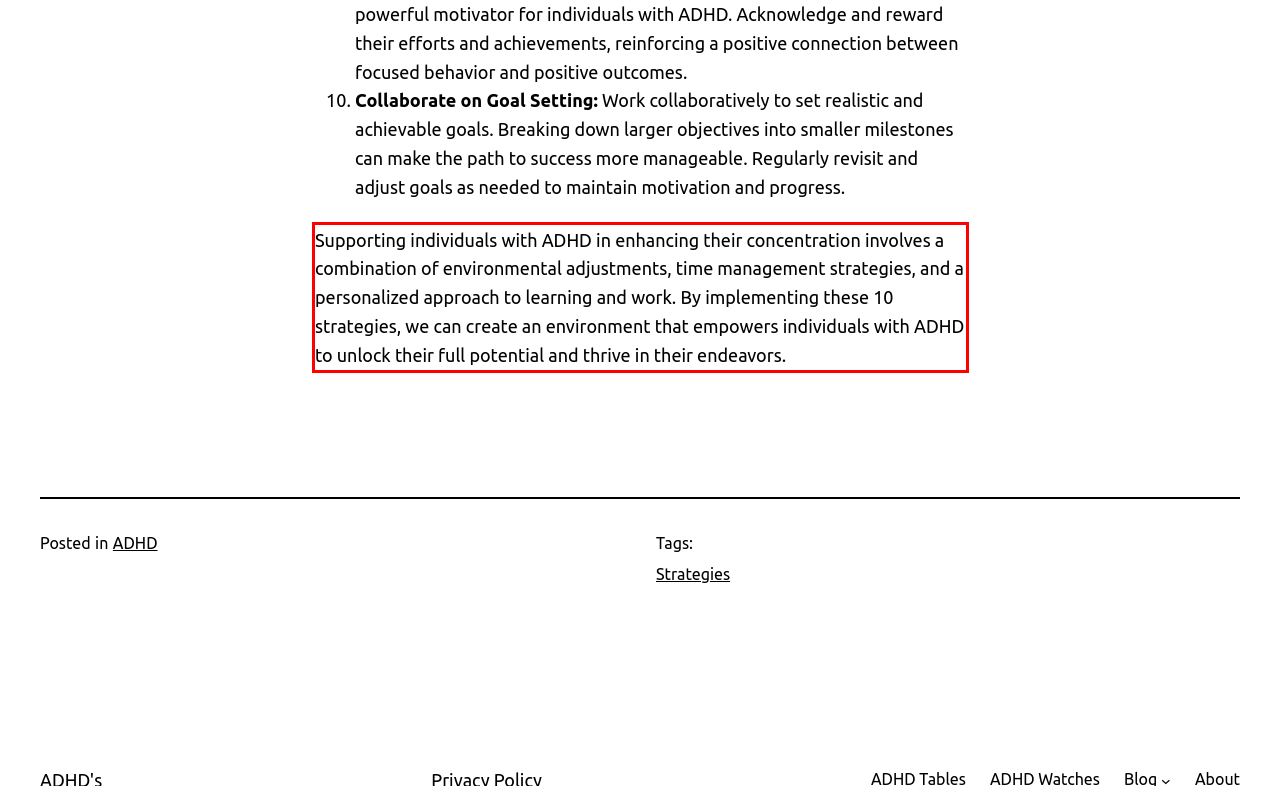With the given screenshot of a webpage, locate the red rectangle bounding box and extract the text content using OCR.

Supporting individuals with ADHD in enhancing their concentration involves a combination of environmental adjustments, time management strategies, and a personalized approach to learning and work. By implementing these 10 strategies, we can create an environment that empowers individuals with ADHD to unlock their full potential and thrive in their endeavors.